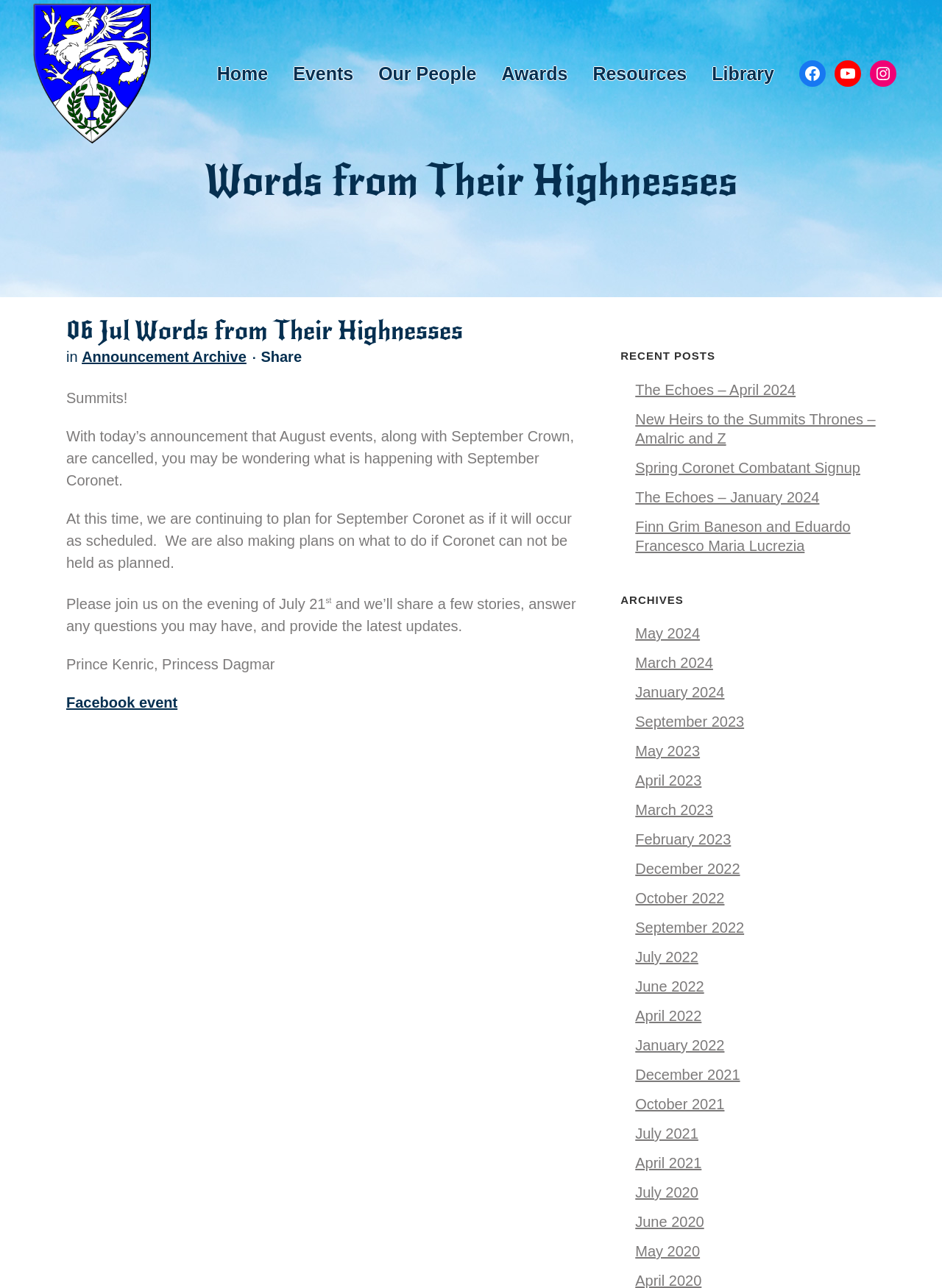Using the description "Spring Coronet Combatant Signup", locate and provide the bounding box of the UI element.

[0.674, 0.357, 0.913, 0.369]